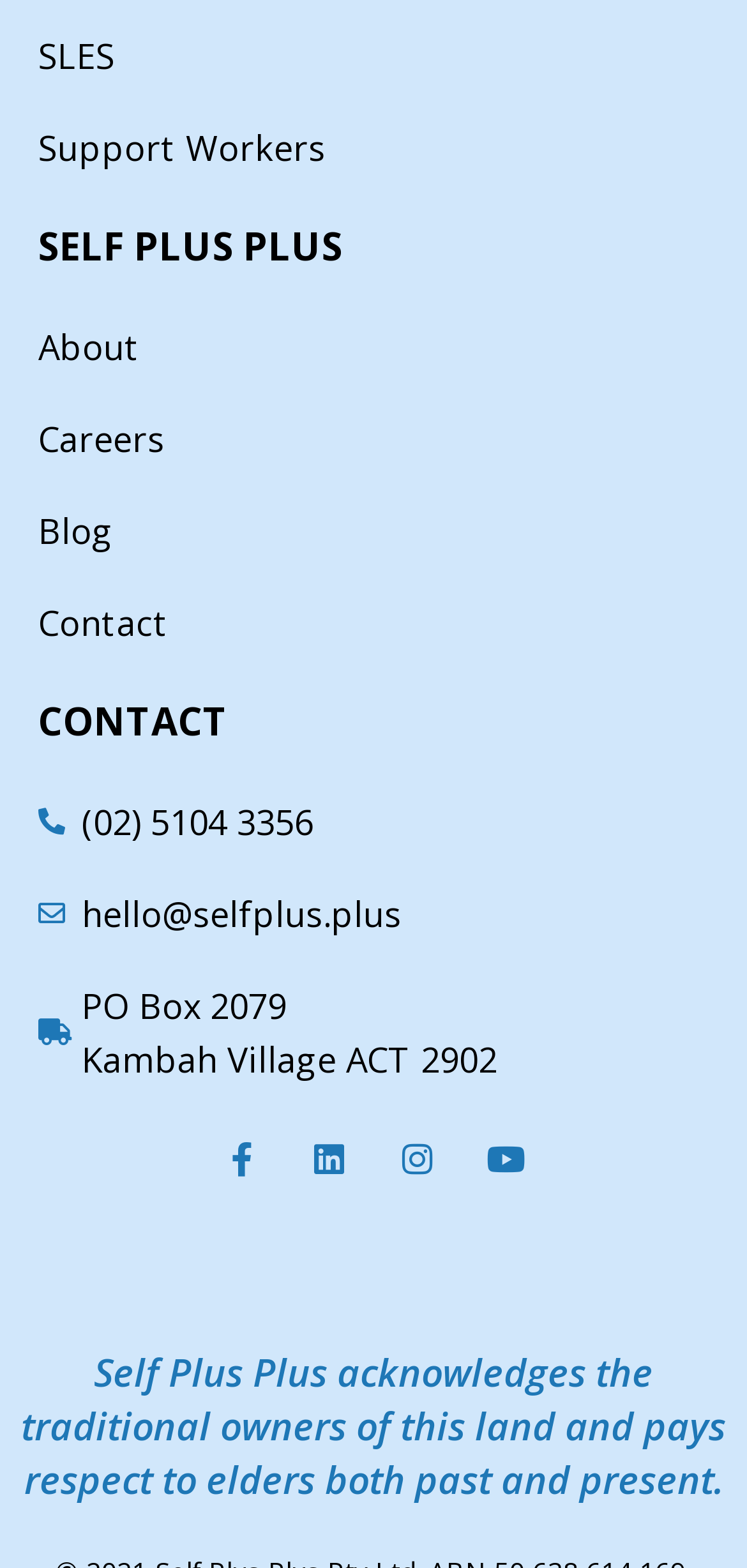Using the image as a reference, answer the following question in as much detail as possible:
What is the acknowledgement statement about?

I determined the answer by looking at the heading element with the text 'Self Plus Plus acknowledges the traditional owners of this land and pays respect to elders both past and present.' which is likely to be an acknowledgement statement about the traditional owners of the land.